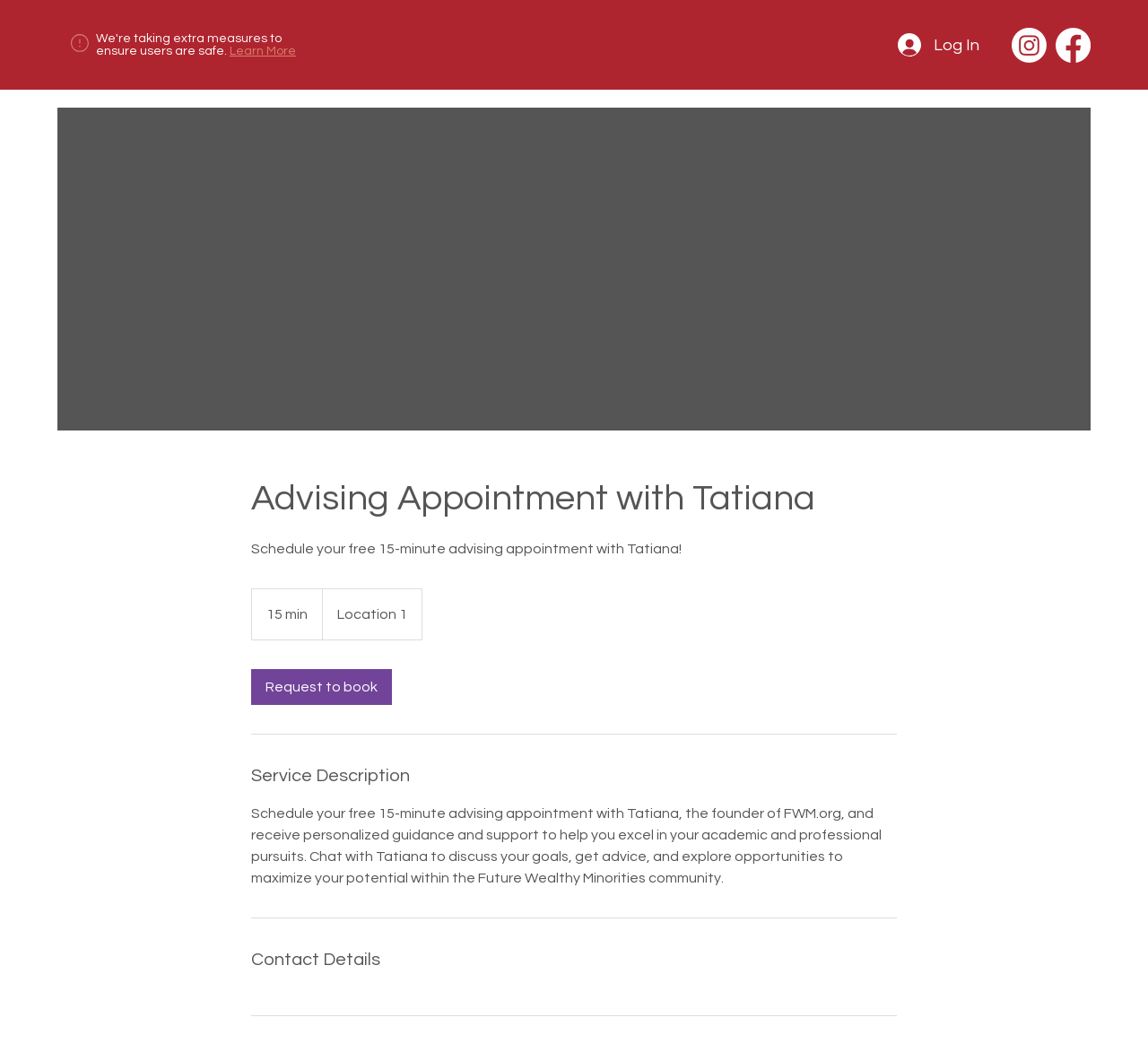How long is the advising appointment?
Based on the screenshot, give a detailed explanation to answer the question.

The webpage explicitly states that the advising appointment with Tatiana is a free 15-minute appointment. This information is displayed prominently on the webpage, along with the location and other details.